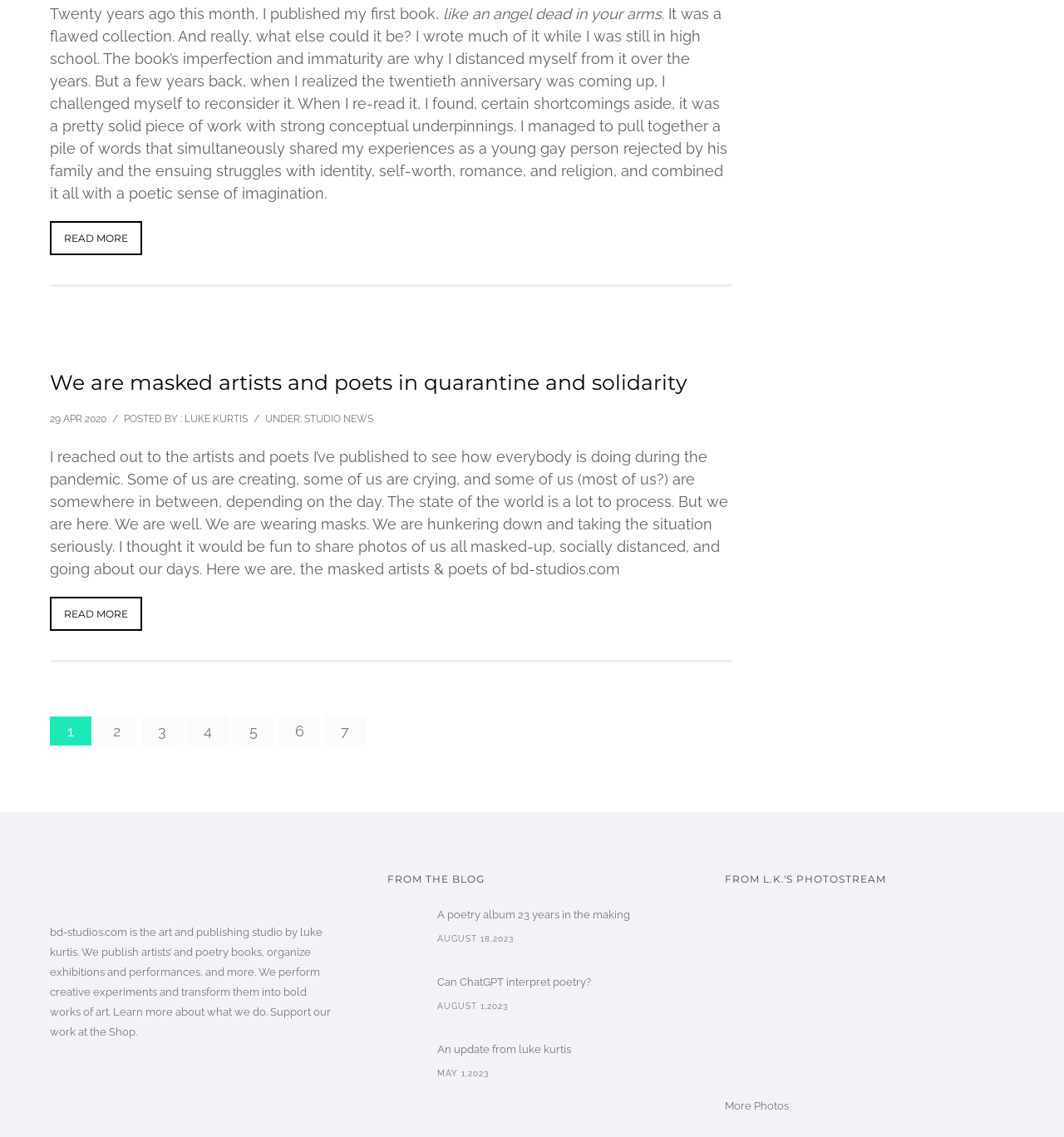Please answer the following question using a single word or phrase: 
What is the purpose of the 'FROM THE BLOG' section?

showcasing blog posts